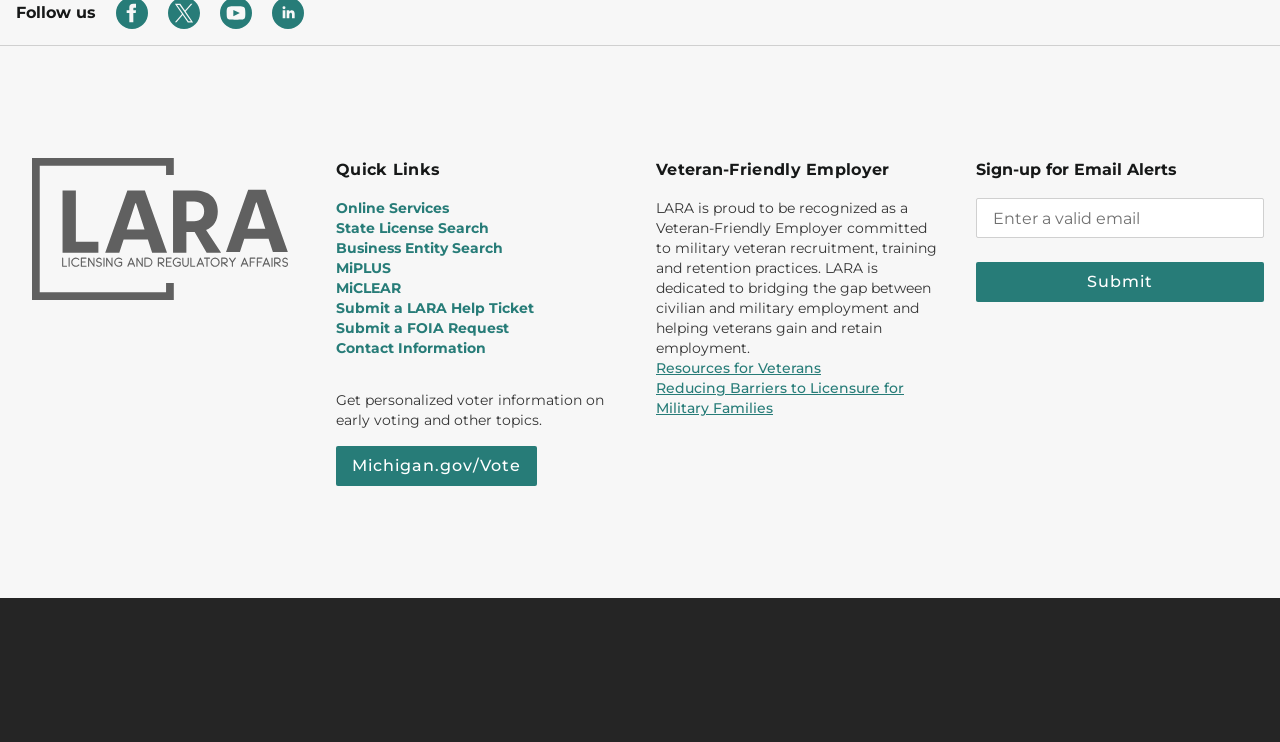Identify the bounding box coordinates of the region that needs to be clicked to carry out this instruction: "Sign up for email alerts". Provide these coordinates as four float numbers ranging from 0 to 1, i.e., [left, top, right, bottom].

[0.762, 0.267, 0.988, 0.321]